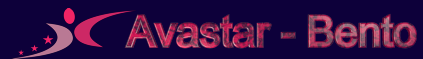Offer a detailed explanation of what is depicted in the image.

The image features the logo of "Avastar - Bento," a stylized representation that combines vibrant colors and sleek design elements. The logo includes a dynamic figure in motion, complemented by a swirl and stars, conveying a sense of creativity and innovation. The text "Avastar - Bento" is prominently displayed, suggesting the software's identity and focus on advanced avatar customization tools for online platforms. This image effectively captures the essence of a user-friendly interface aimed at enhancing virtual experiences.